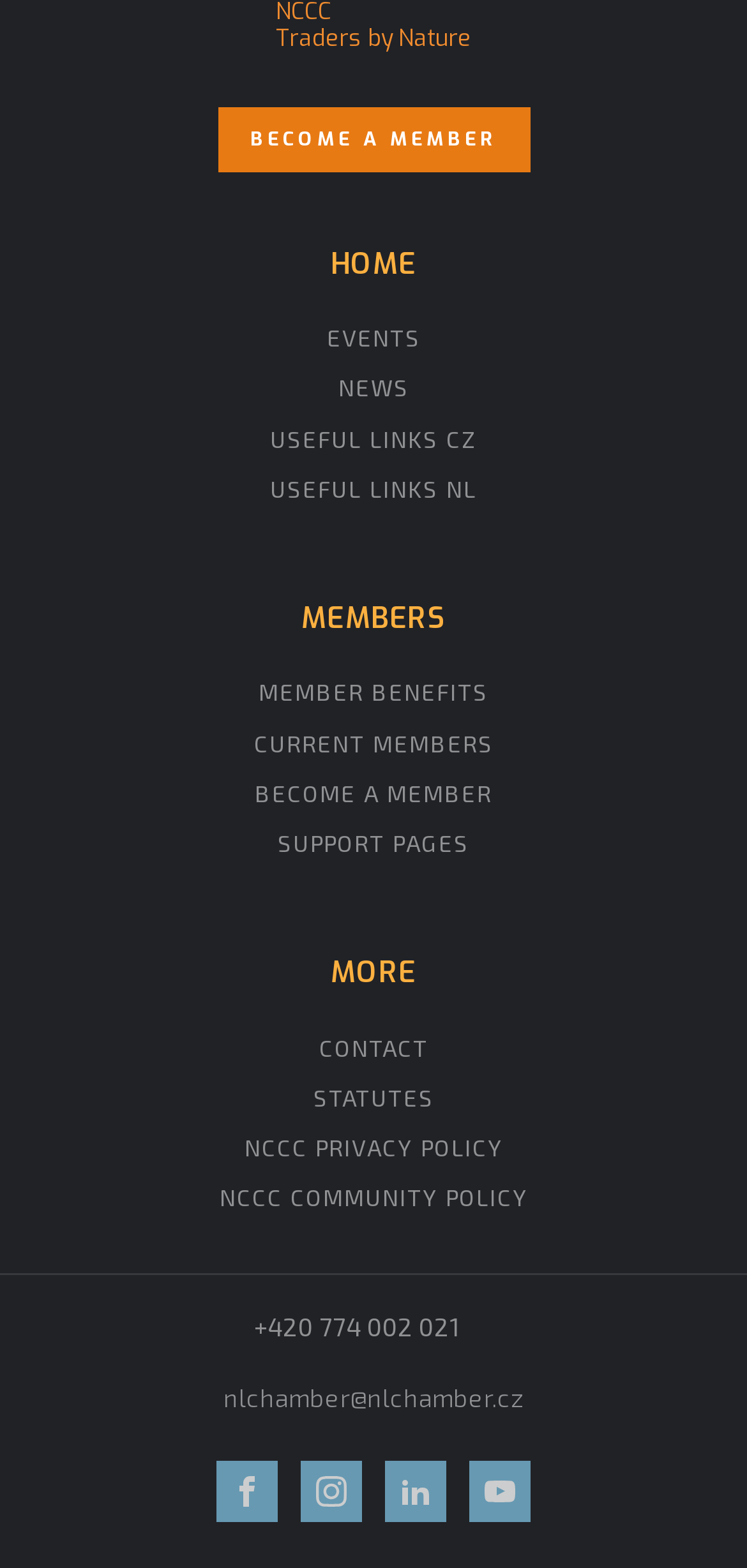Determine the bounding box coordinates of the target area to click to execute the following instruction: "Read NEWS."

[0.453, 0.24, 0.547, 0.256]